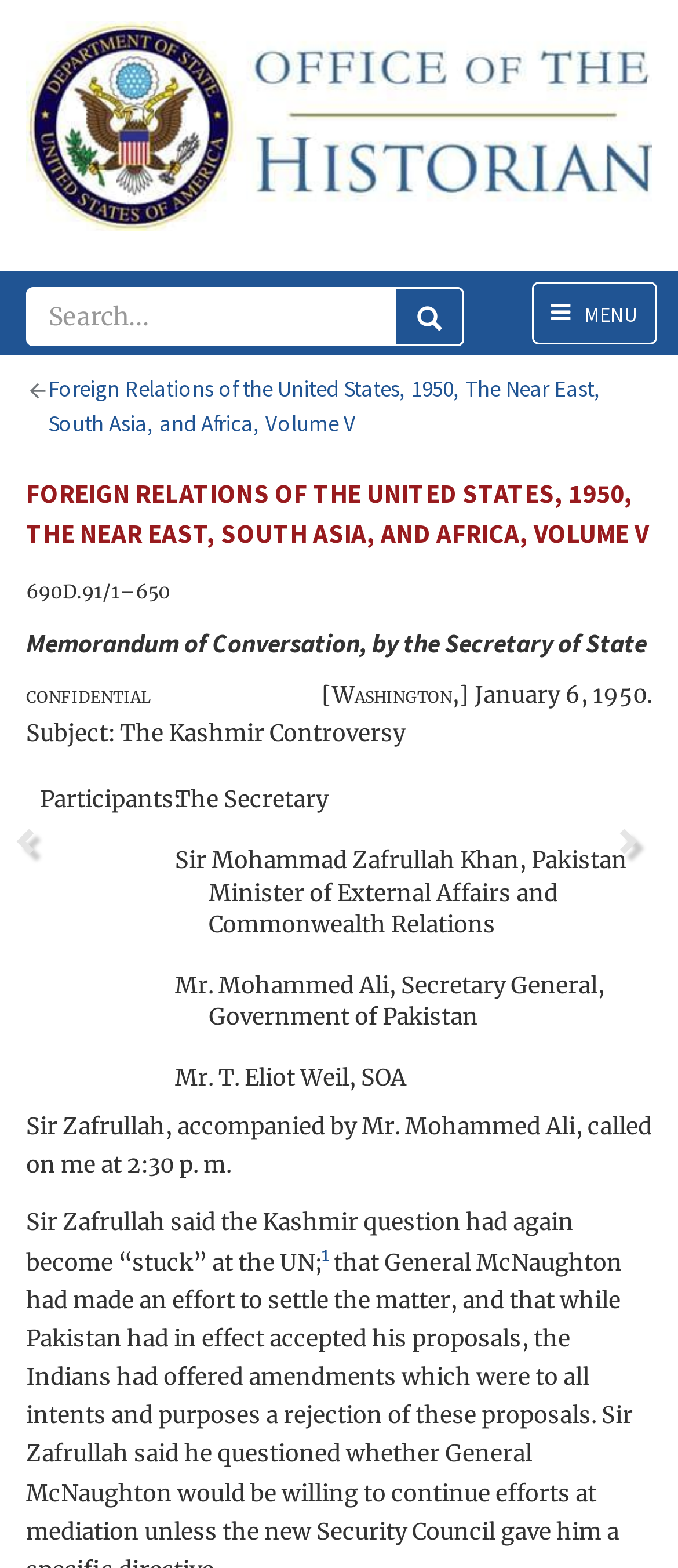Who is the Secretary of State mentioned in the document?
Analyze the image and deliver a detailed answer to the question.

I found the answer by looking at the LayoutTable element which contains a row with a cell containing the text 'The Secretary'. This table appears to be describing the participants in a conversation.